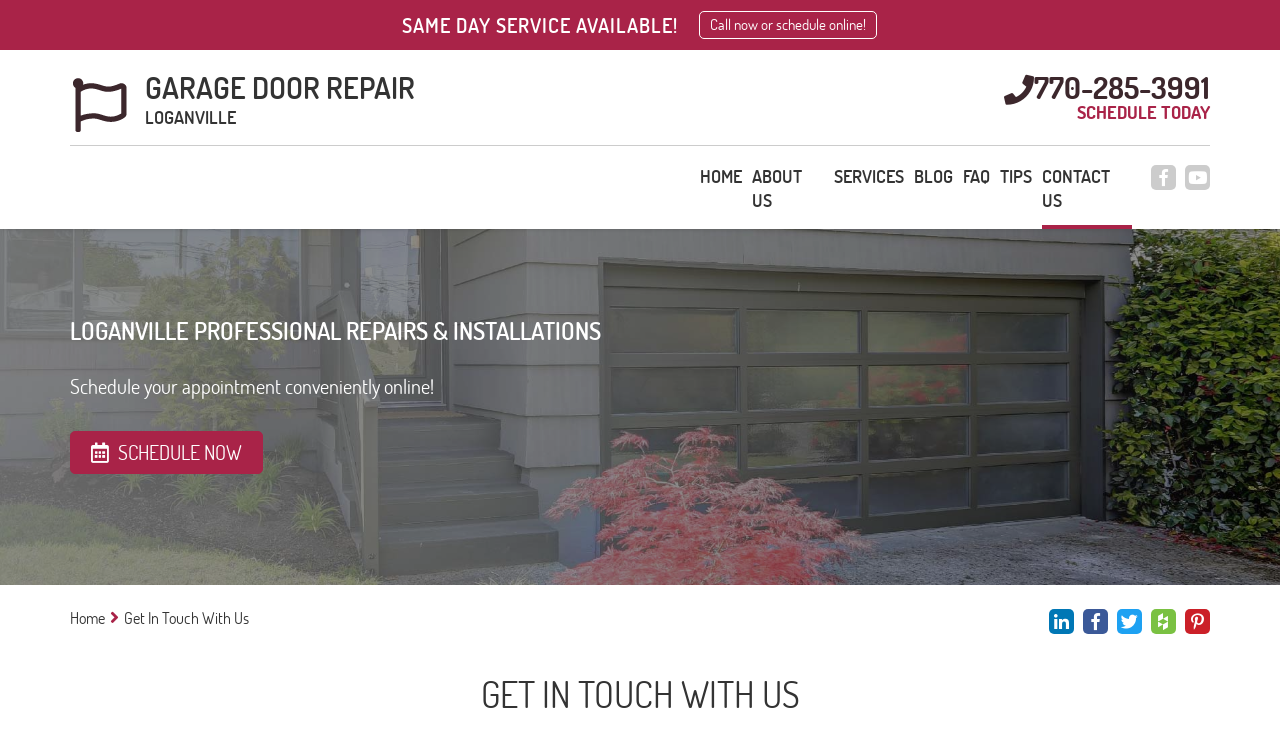Find the bounding box coordinates of the area that needs to be clicked in order to achieve the following instruction: "Click the 'Call now or schedule online!' button". The coordinates should be specified as four float numbers between 0 and 1, i.e., [left, top, right, bottom].

[0.546, 0.015, 0.685, 0.053]